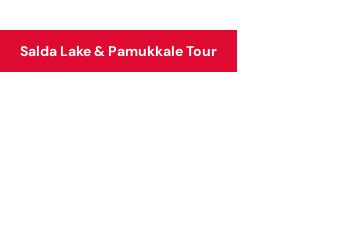Please study the image and answer the question comprehensively:
What is the name of the lake featured in the tour?

The tour offers visitors a chance to explore the stunning natural beauty of Salda Lake, known for its crystal-clear waters and unique white sandy beaches.